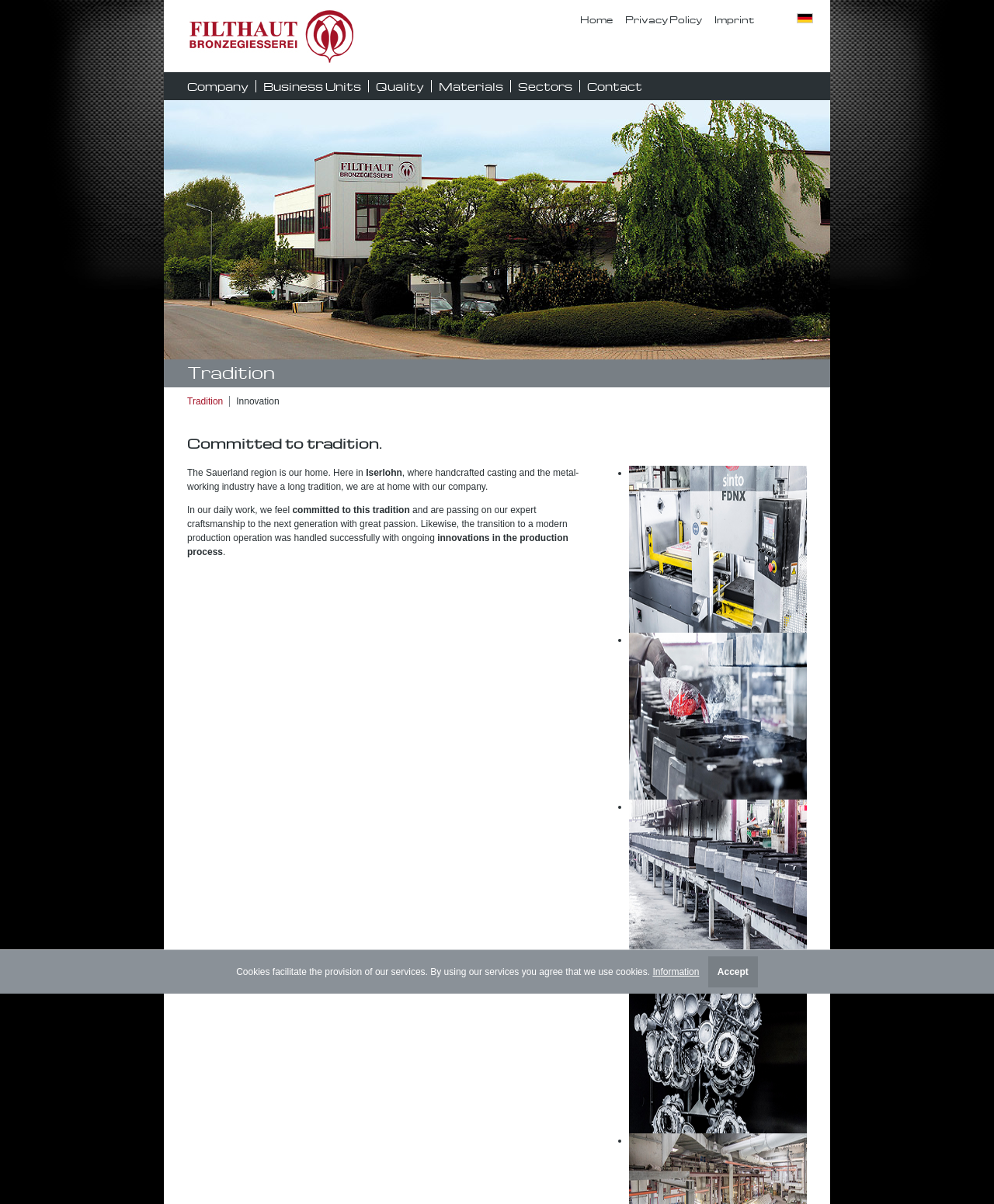Please predict the bounding box coordinates of the element's region where a click is necessary to complete the following instruction: "Click the logo". The coordinates should be represented by four float numbers between 0 and 1, i.e., [left, top, right, bottom].

[0.184, 0.003, 0.367, 0.055]